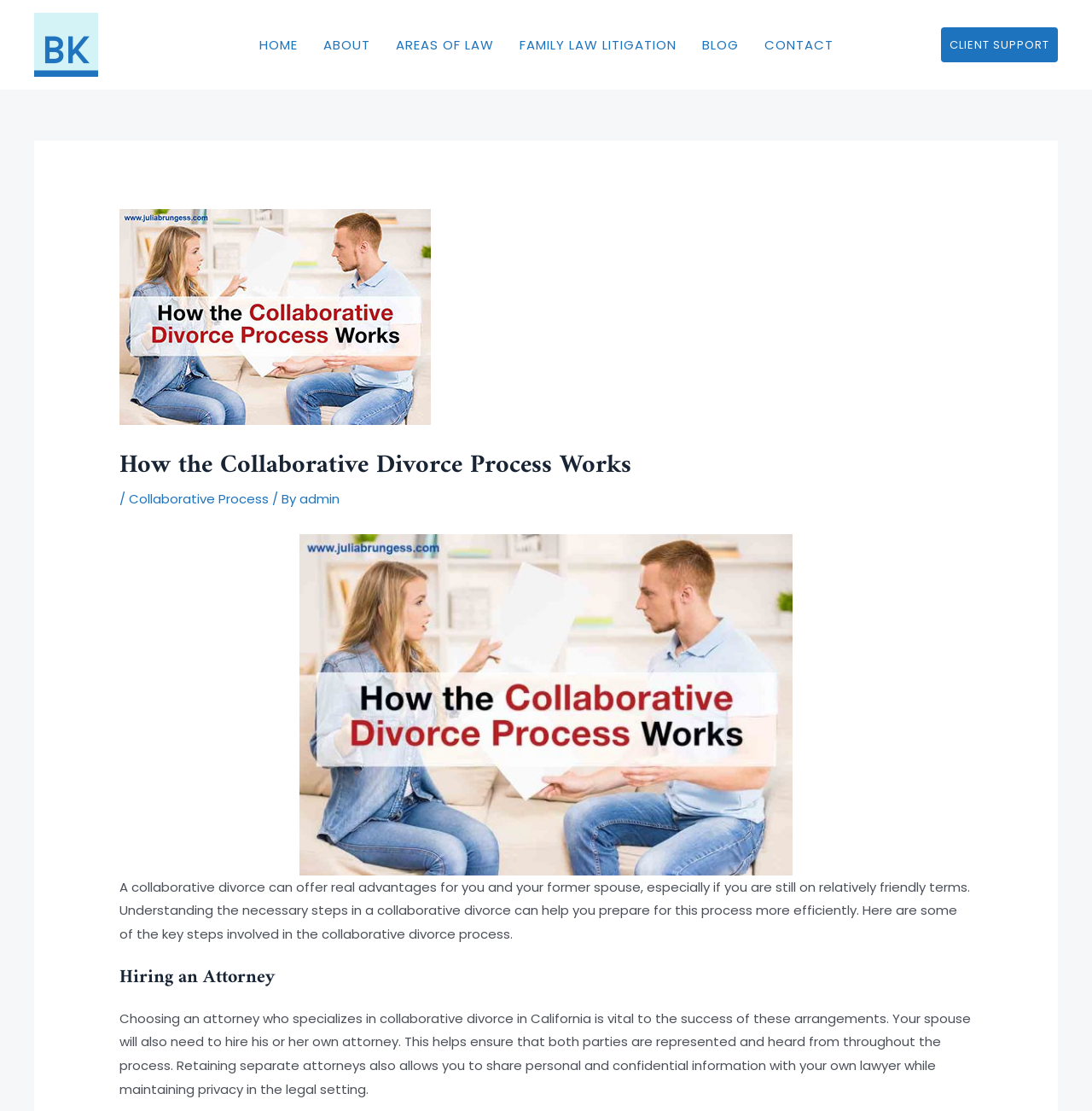Find the headline of the webpage and generate its text content.

How the Collaborative Divorce Process Works